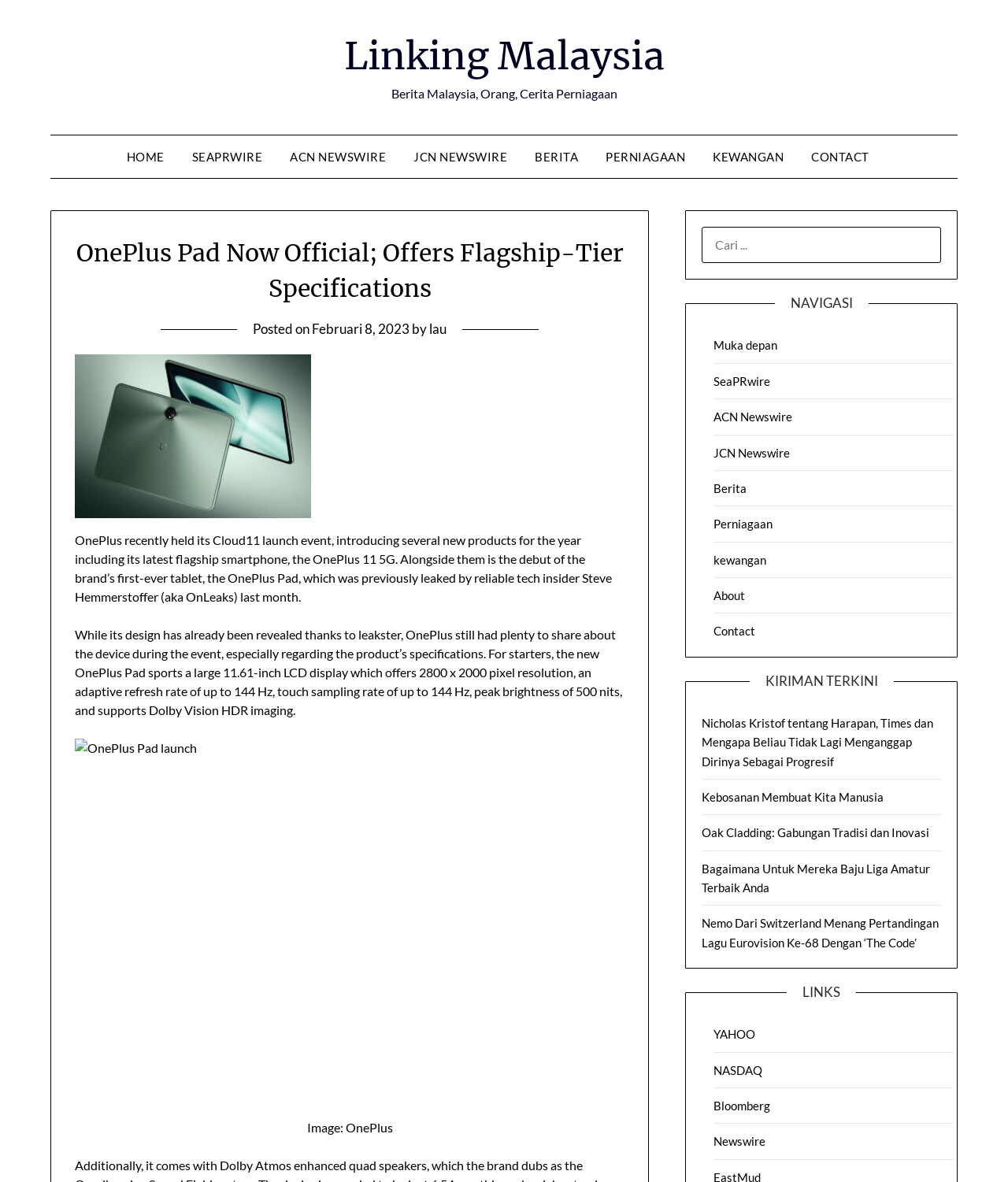Locate the bounding box coordinates of the element you need to click to accomplish the task described by this instruction: "Click on HOME".

[0.125, 0.115, 0.175, 0.151]